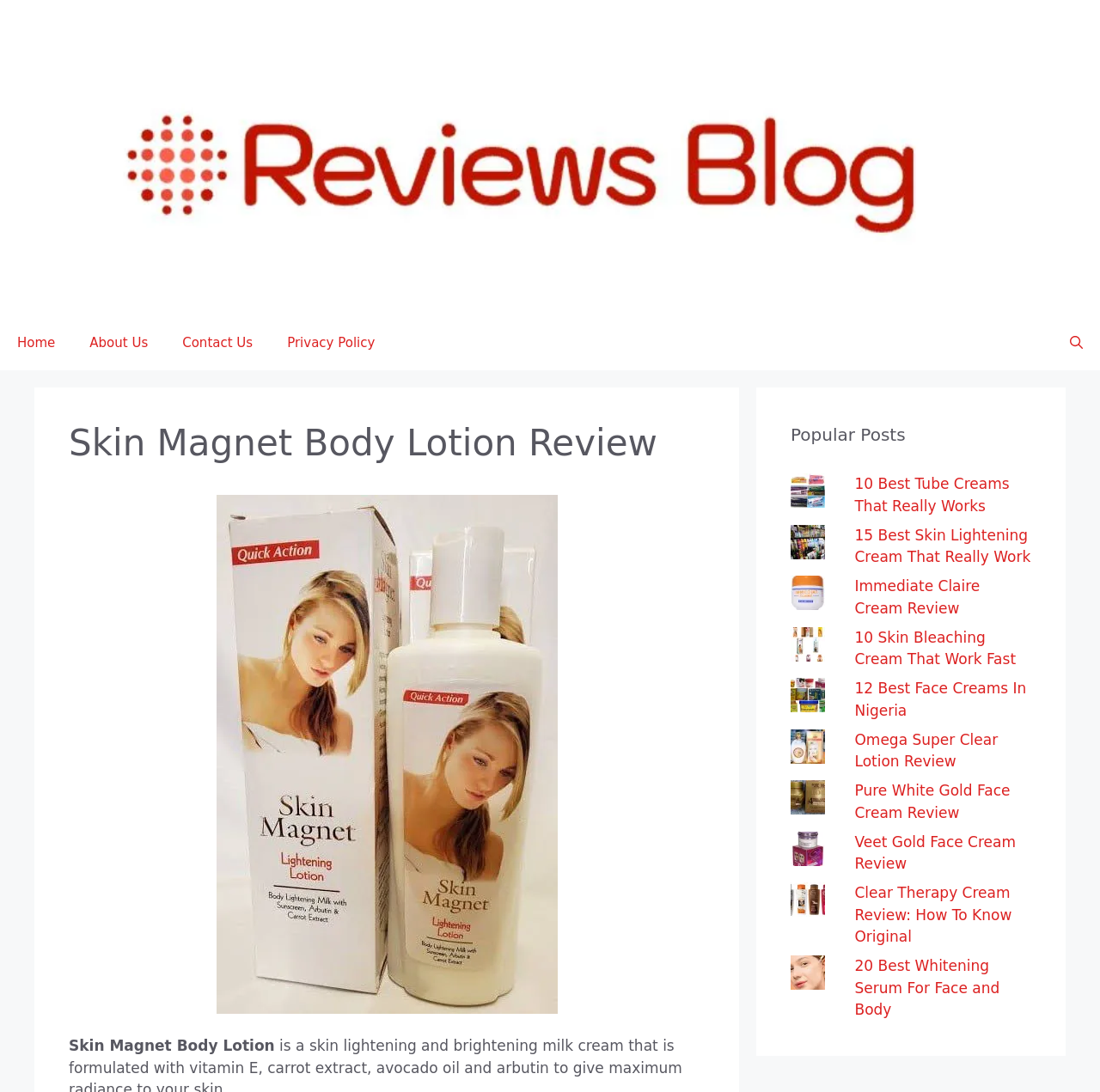What is the purpose of the 'Open Search Bar' link?
Using the image as a reference, answer the question with a short word or phrase.

To search the website